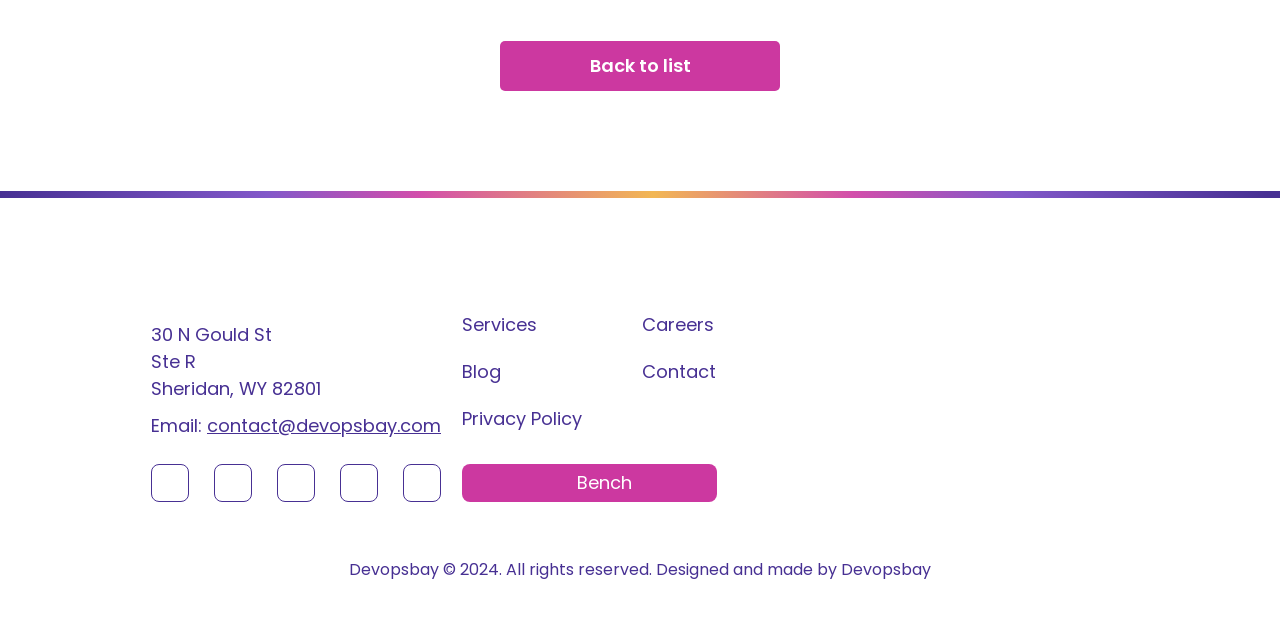What is the email address of Devopsbay?
Refer to the image and give a detailed answer to the query.

I found the email address by looking at the link element with ID 257, which contains the email address 'contact@devopsbay.com'.